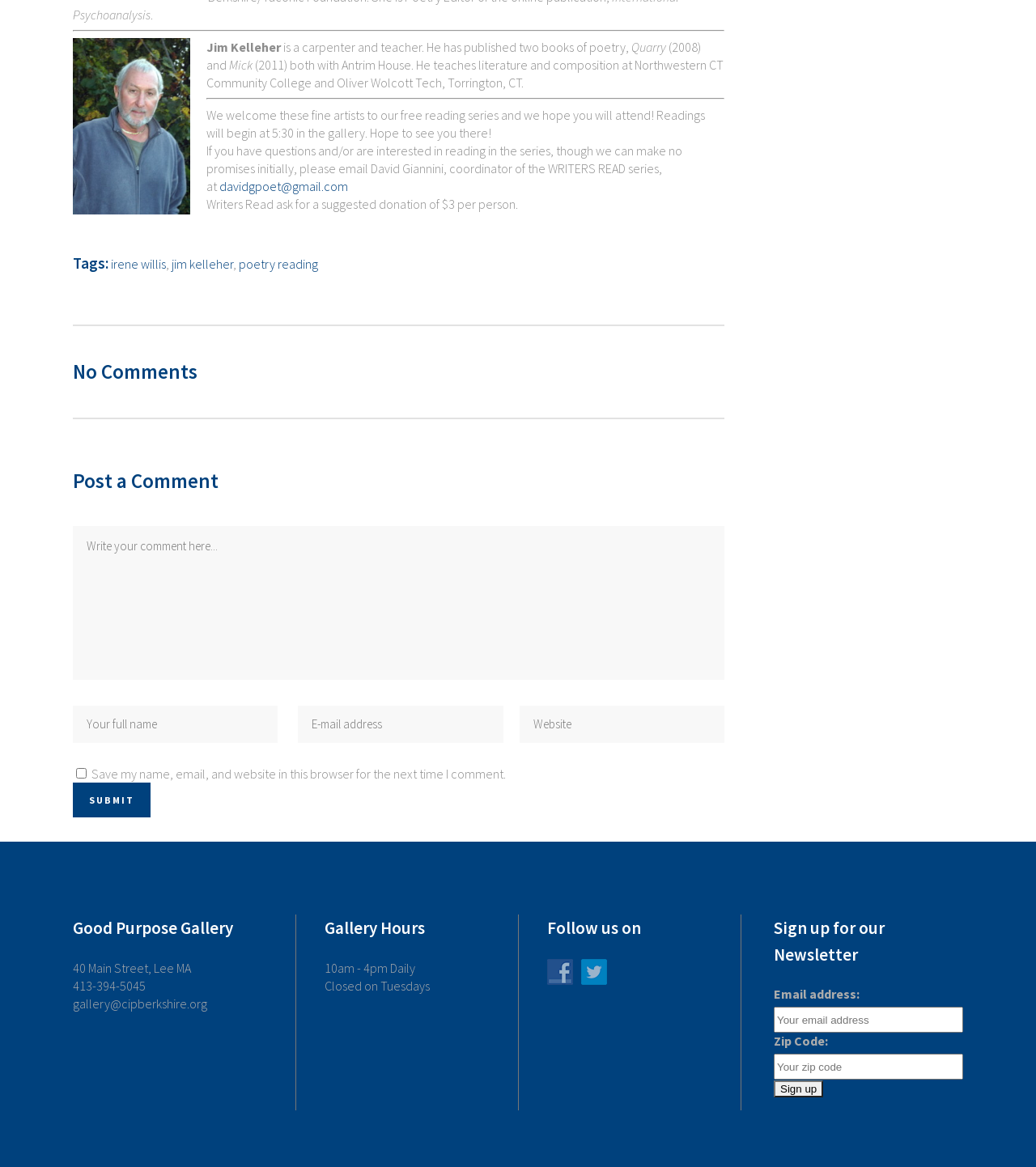Please provide the bounding box coordinates in the format (top-left x, top-left y, bottom-right x, bottom-right y). Remember, all values are floating point numbers between 0 and 1. What is the bounding box coordinate of the region described as: poetry reading

[0.23, 0.219, 0.307, 0.233]